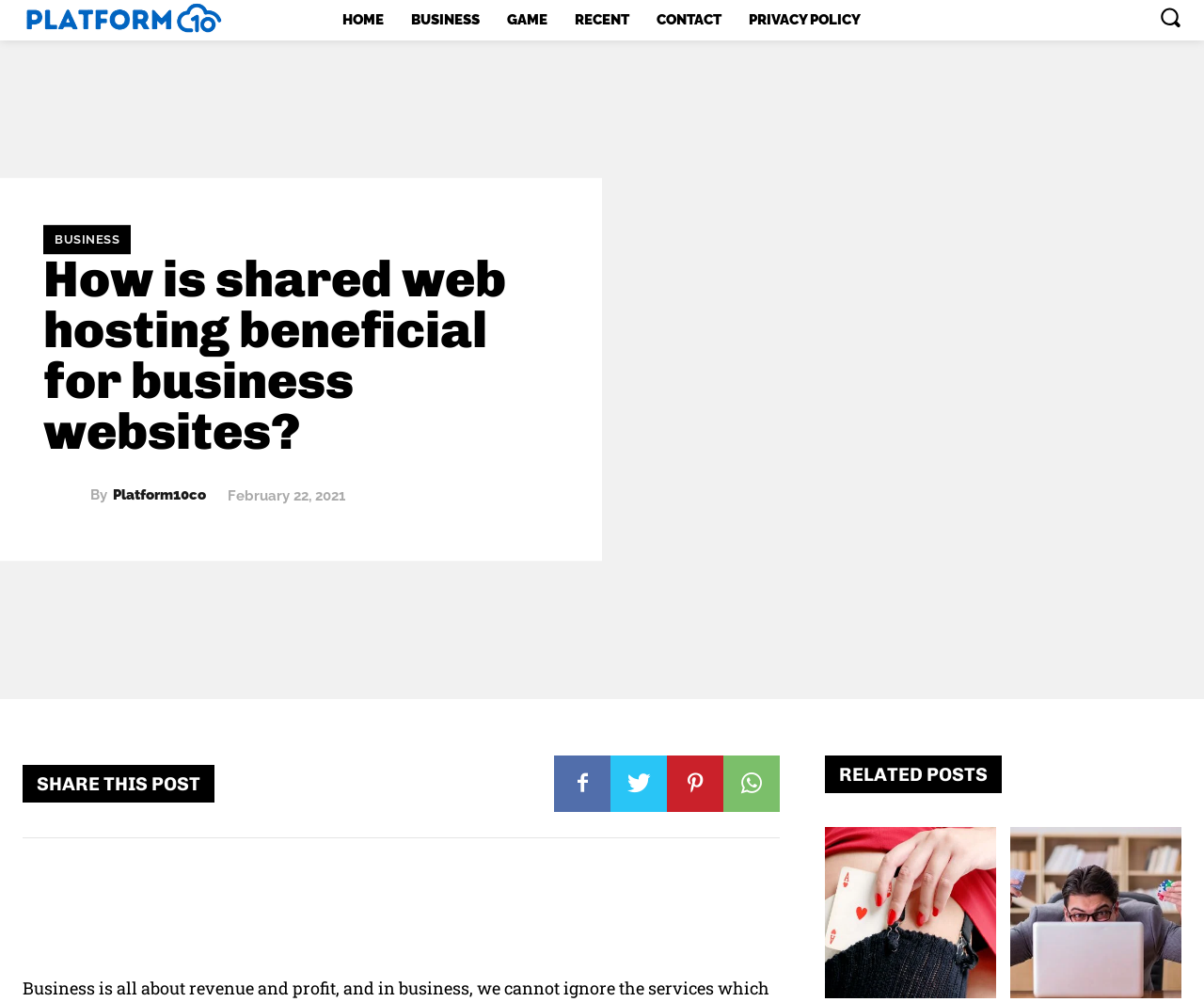Please extract and provide the main headline of the webpage.

How is shared web hosting beneficial for business websites?